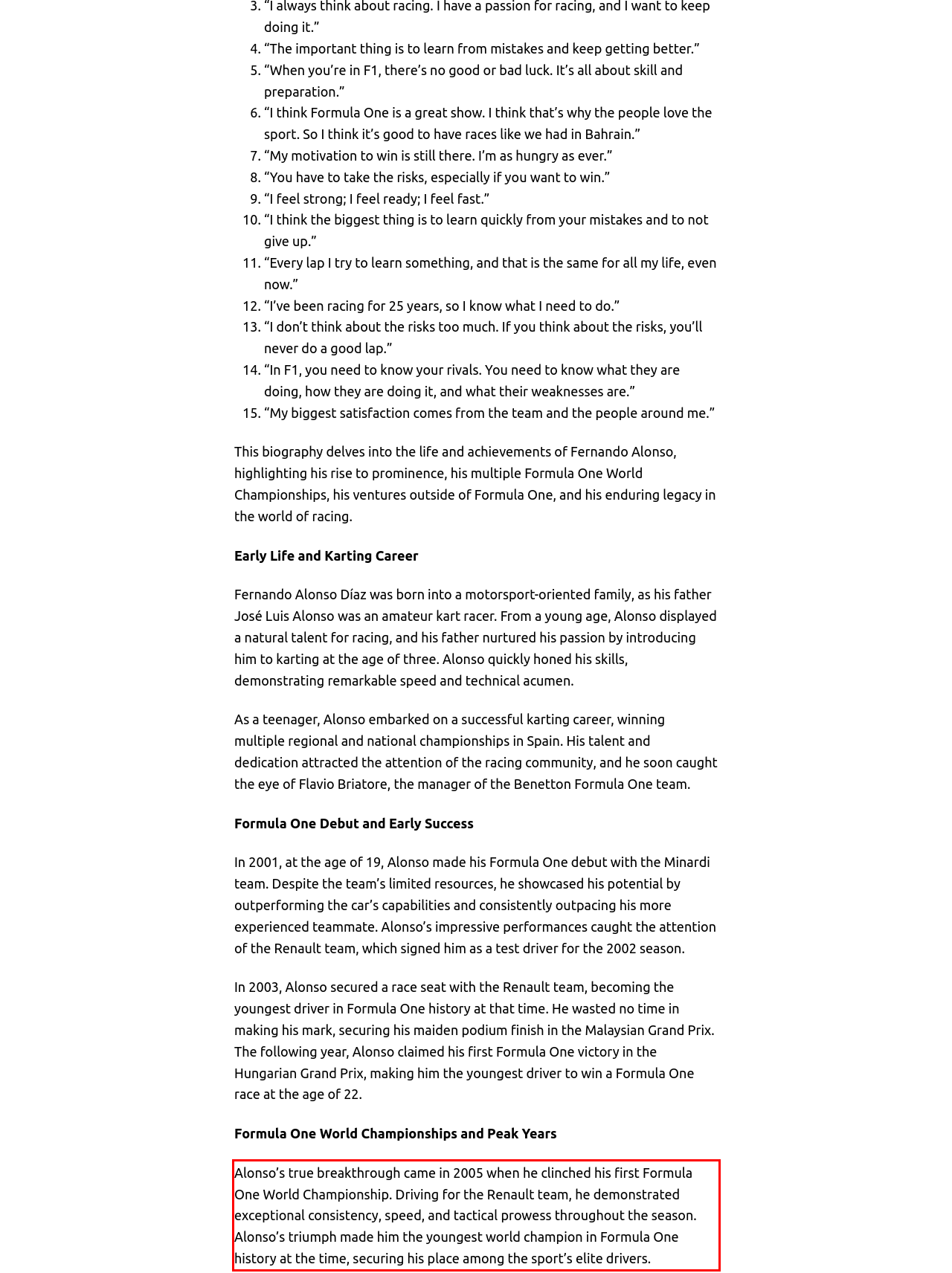Inspect the webpage screenshot that has a red bounding box and use OCR technology to read and display the text inside the red bounding box.

Alonso’s true breakthrough came in 2005 when he clinched his first Formula One World Championship. Driving for the Renault team, he demonstrated exceptional consistency, speed, and tactical prowess throughout the season. Alonso’s triumph made him the youngest world champion in Formula One history at the time, securing his place among the sport’s elite drivers.